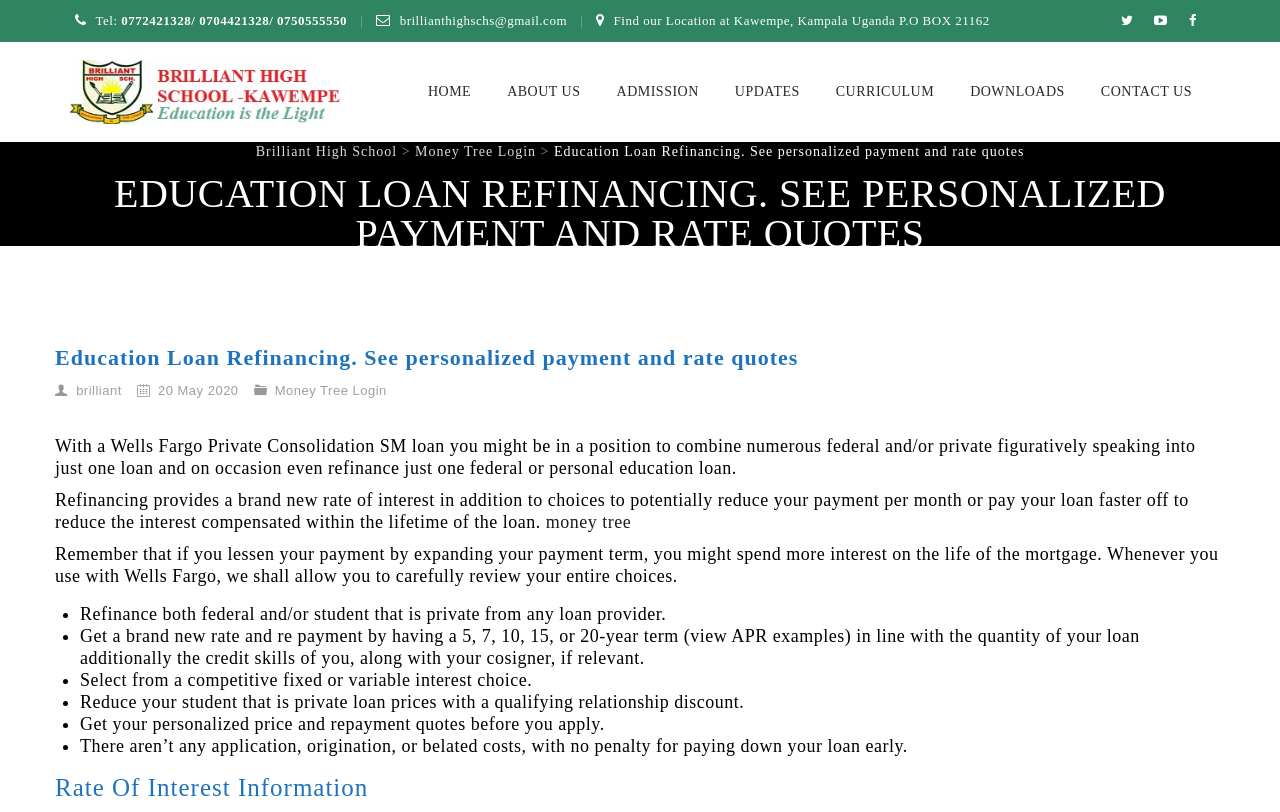Identify the bounding box for the given UI element using the description provided. Coordinates should be in the format (top-left x, top-left y, bottom-right x, bottom-right y) and must be between 0 and 1. Here is the description: brilliant

[0.059, 0.472, 0.095, 0.49]